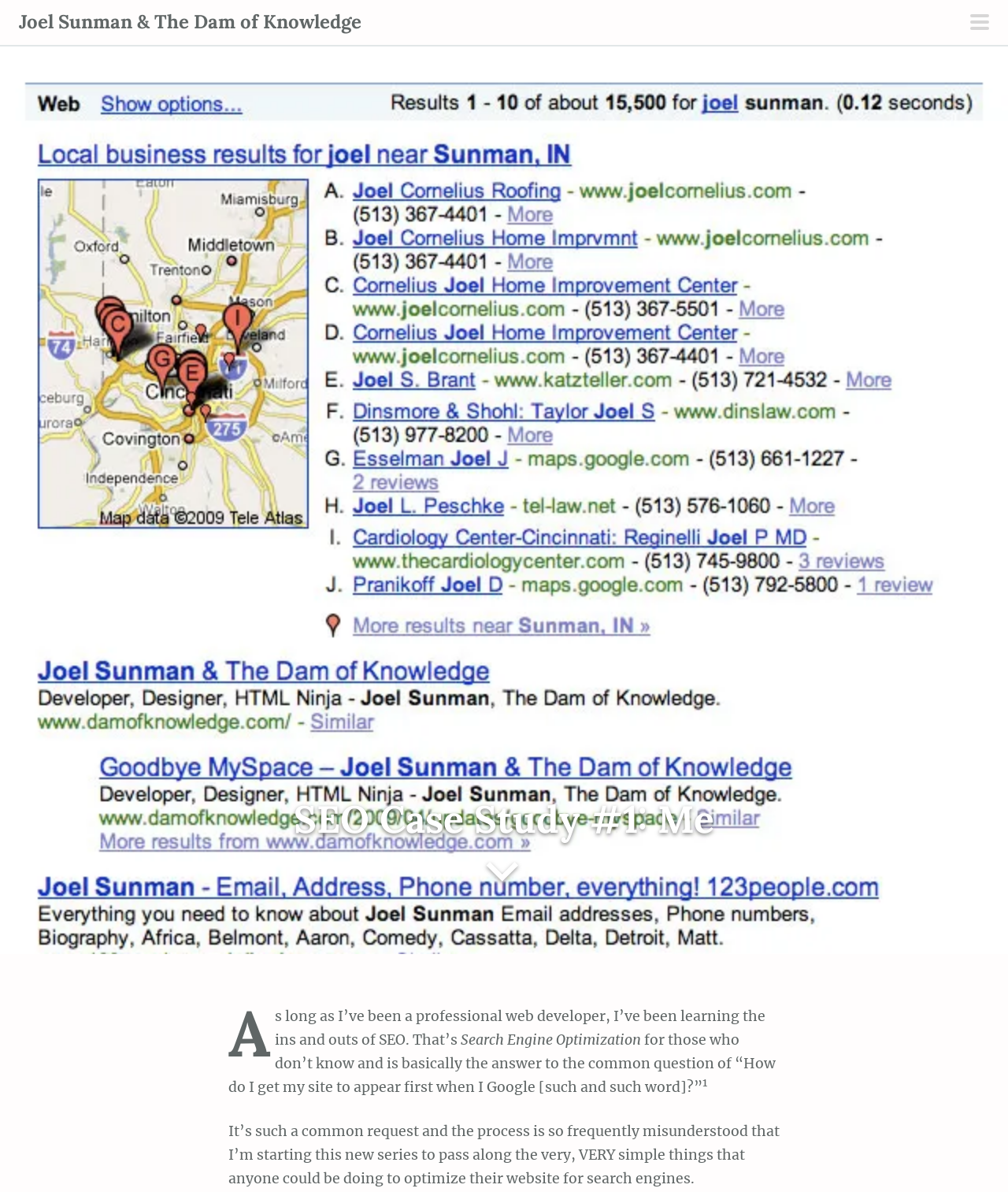What is the common question that the author is trying to answer?
Please provide a single word or phrase as your answer based on the image.

How do I get my site to appear first on Google?